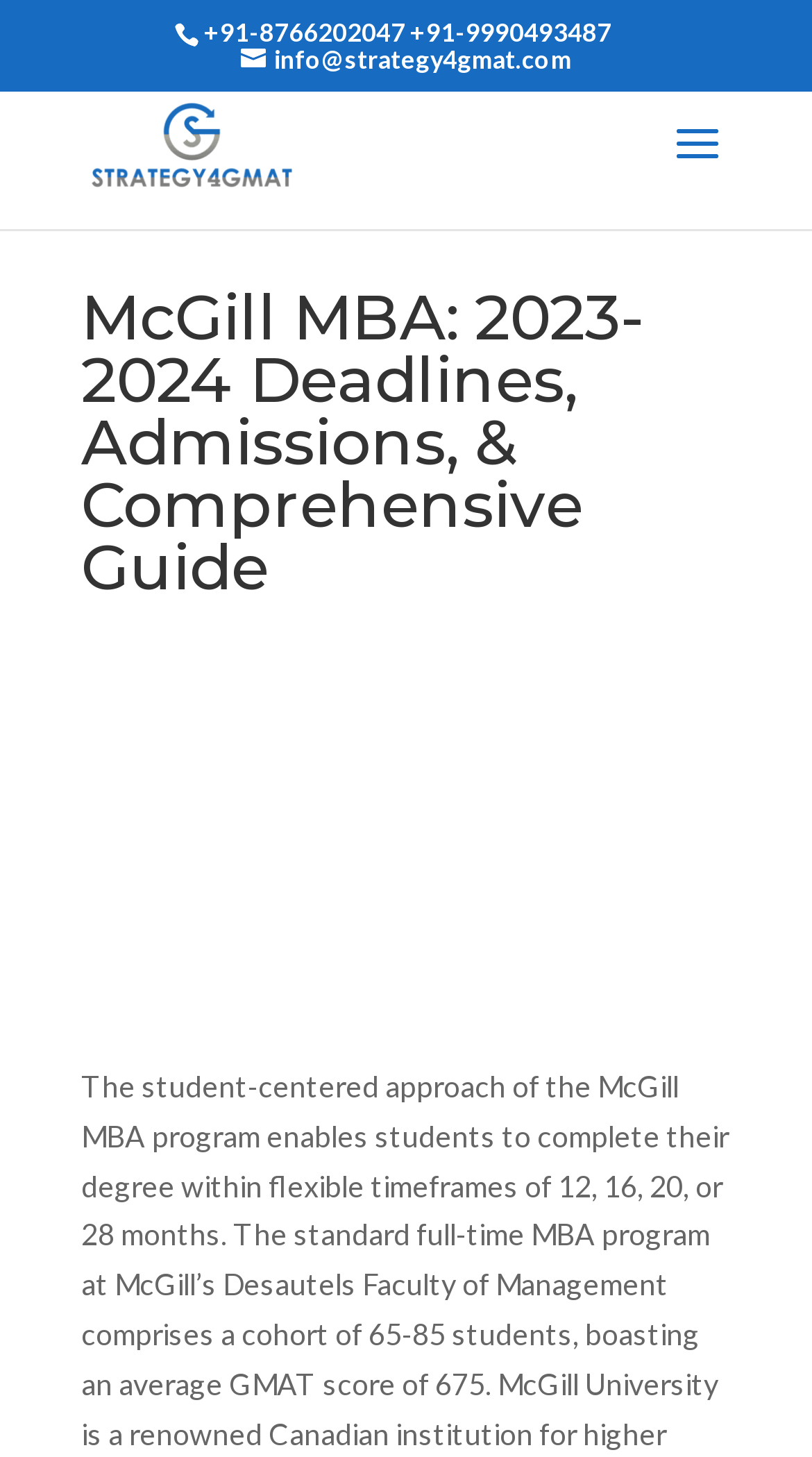Answer briefly with one word or phrase:
What is the email address to contact for MBA inquiries?

info@strategy4gmat.com